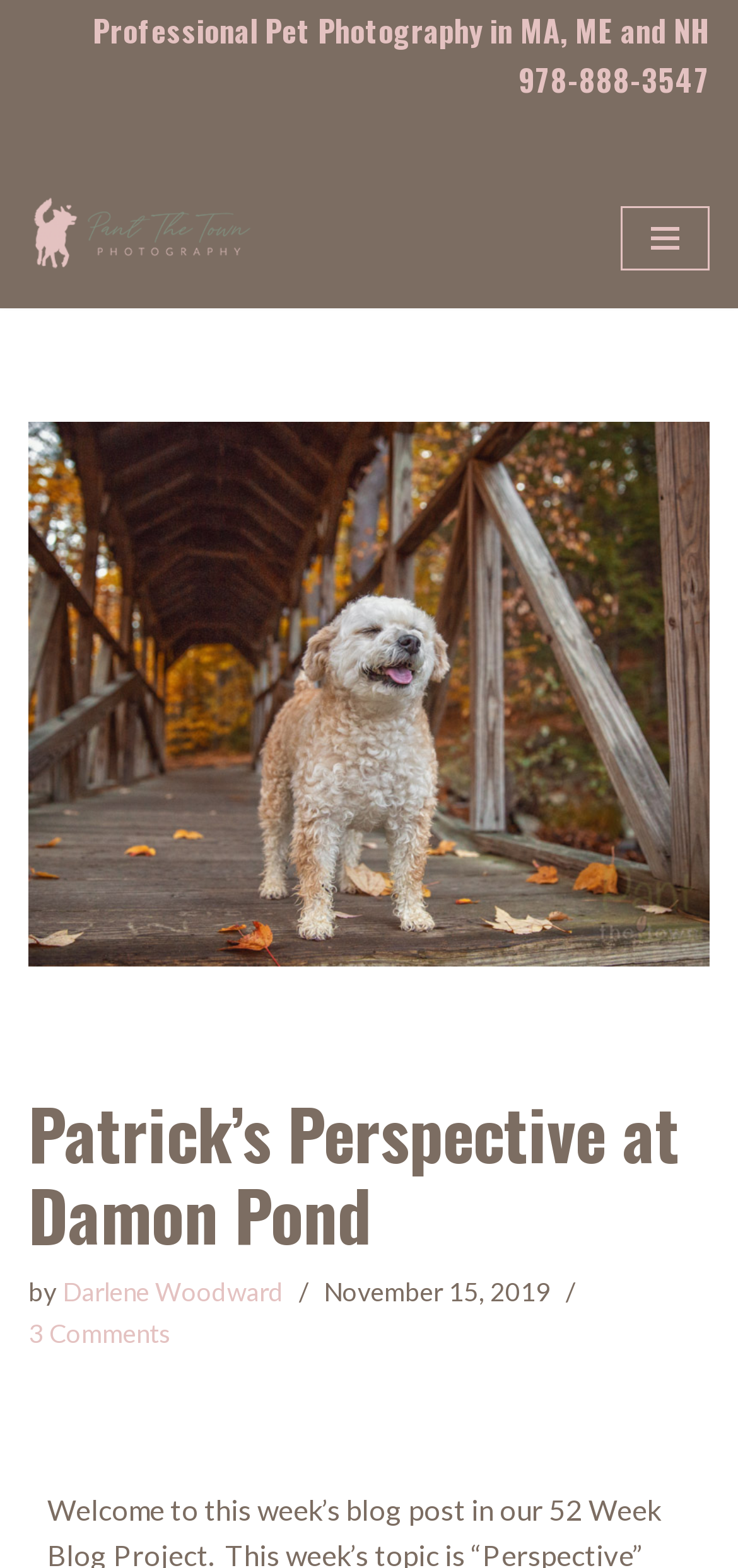What is the phone number on the top?
Please respond to the question with a detailed and thorough explanation.

I found the phone number by looking at the top section of the webpage, where it says 'Professional Pet Photography in MA, ME and NH' and found the link with the phone number '978-888-3547'.